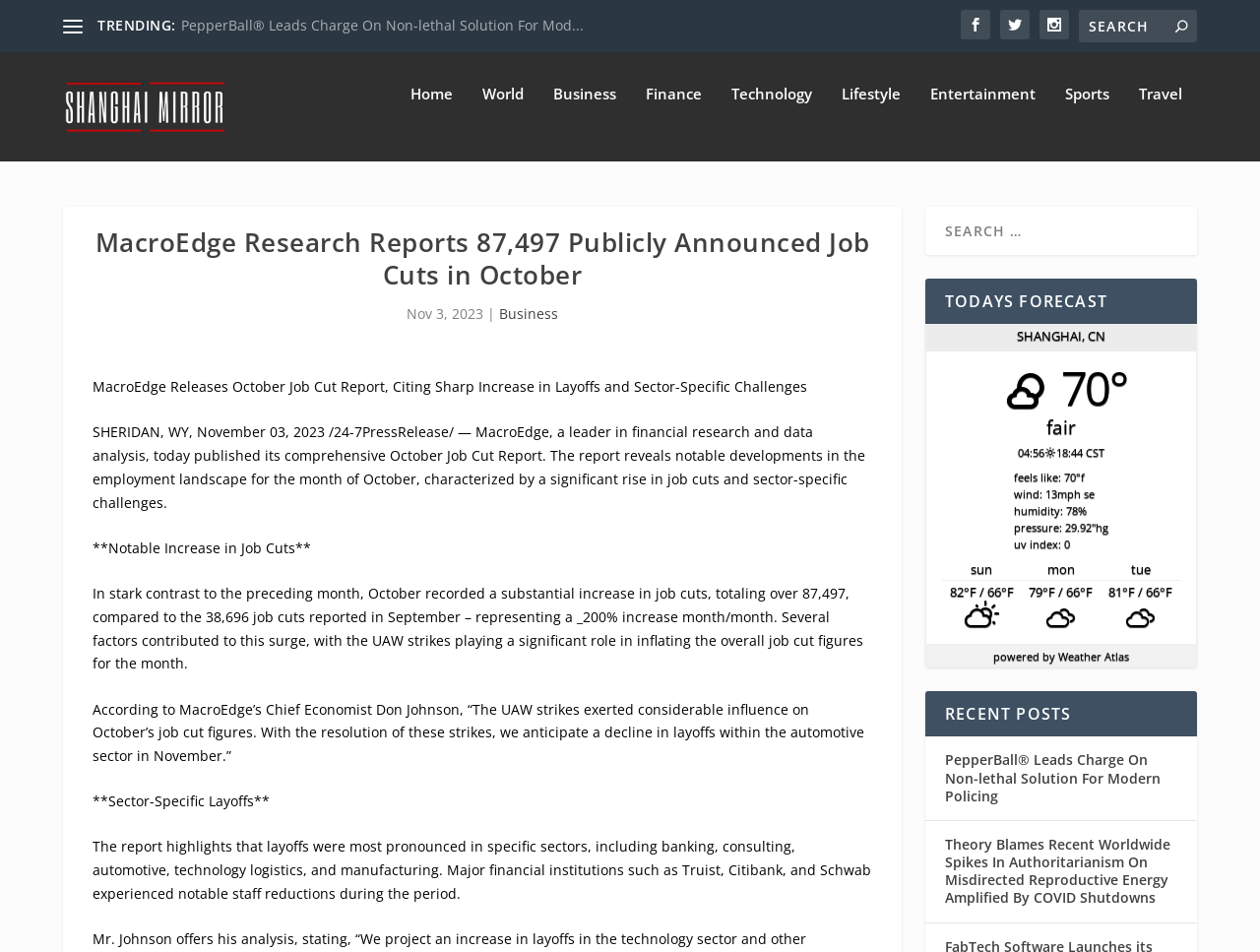Return the bounding box coordinates of the UI element that corresponds to this description: "name="s" placeholder="Search" title="Search for:"". The coordinates must be given as four float numbers in the range of 0 and 1, [left, top, right, bottom].

[0.856, 0.01, 0.95, 0.044]